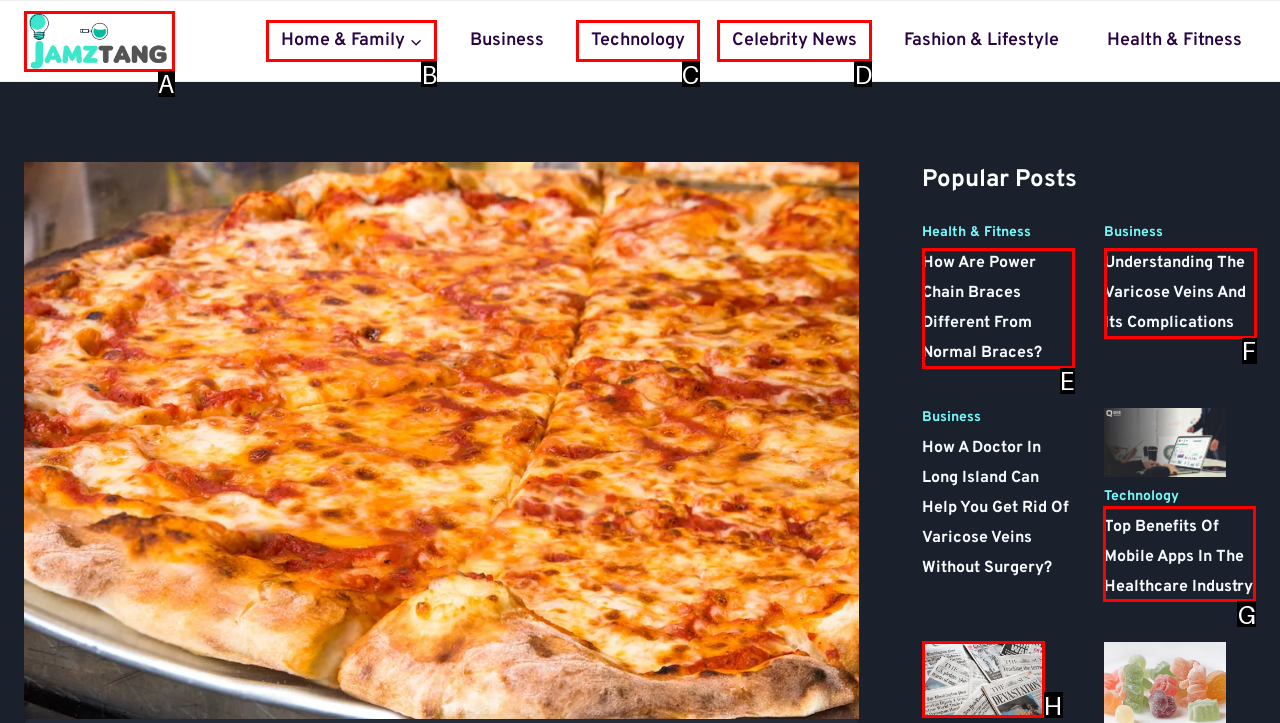Which HTML element should be clicked to perform the following task: Click on the link to find mountain homes near Knoxville TN
Reply with the letter of the appropriate option.

None